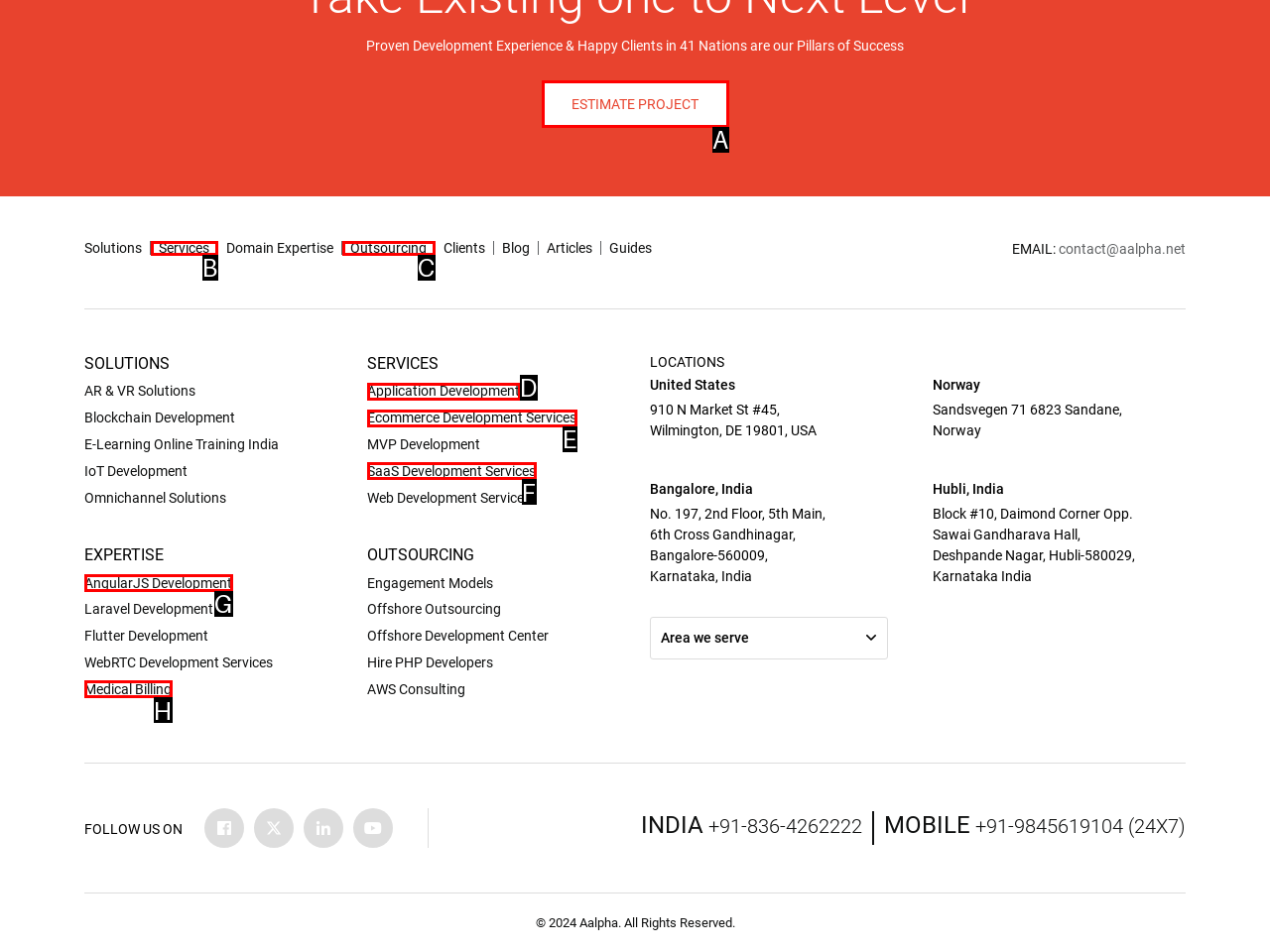Refer to the element description: SaaS Development Services and identify the matching HTML element. State your answer with the appropriate letter.

F